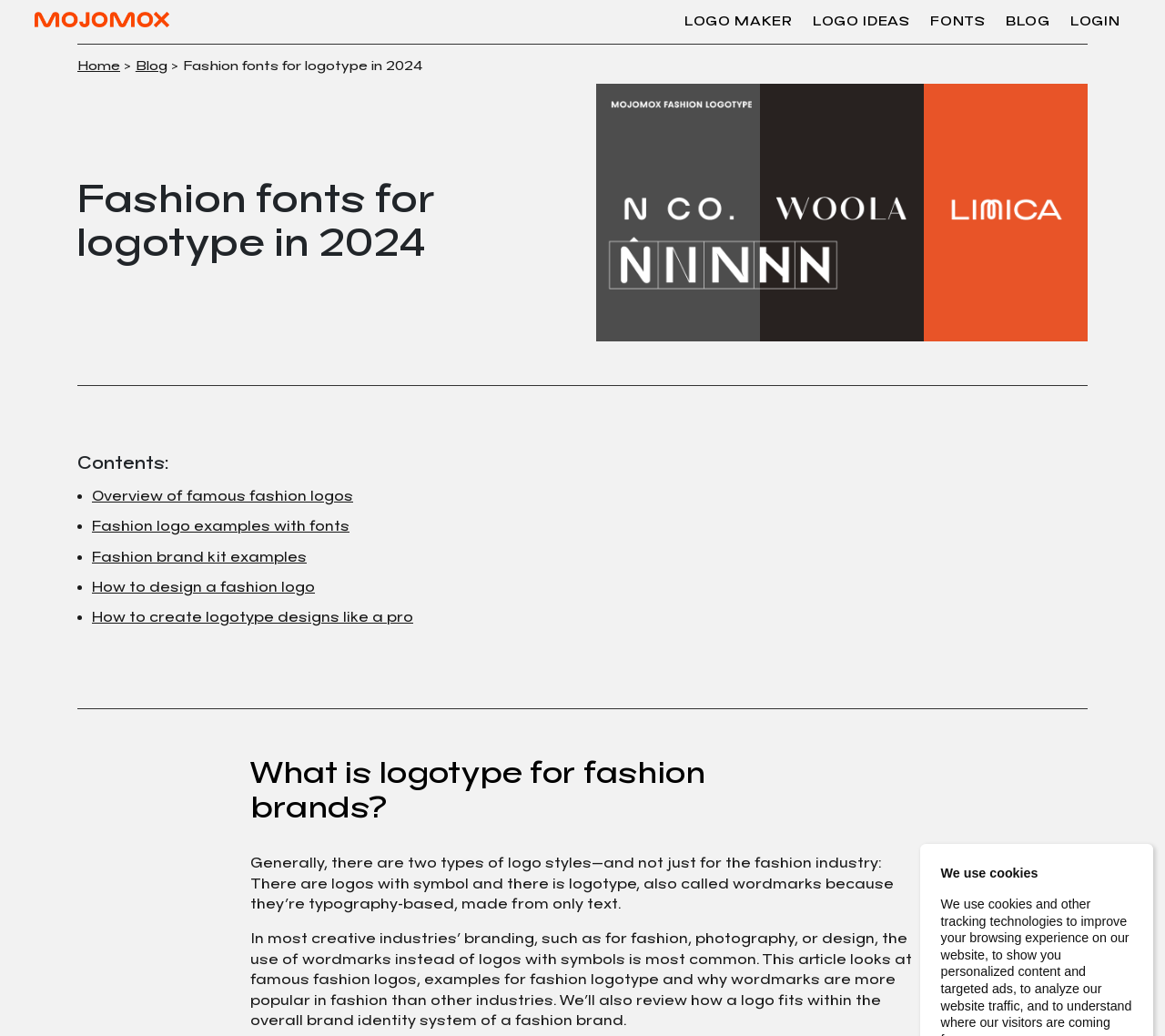Provide the bounding box coordinates of the HTML element described as: "Login". The bounding box coordinates should be four float numbers between 0 and 1, i.e., [left, top, right, bottom].

[0.91, 0.01, 0.97, 0.033]